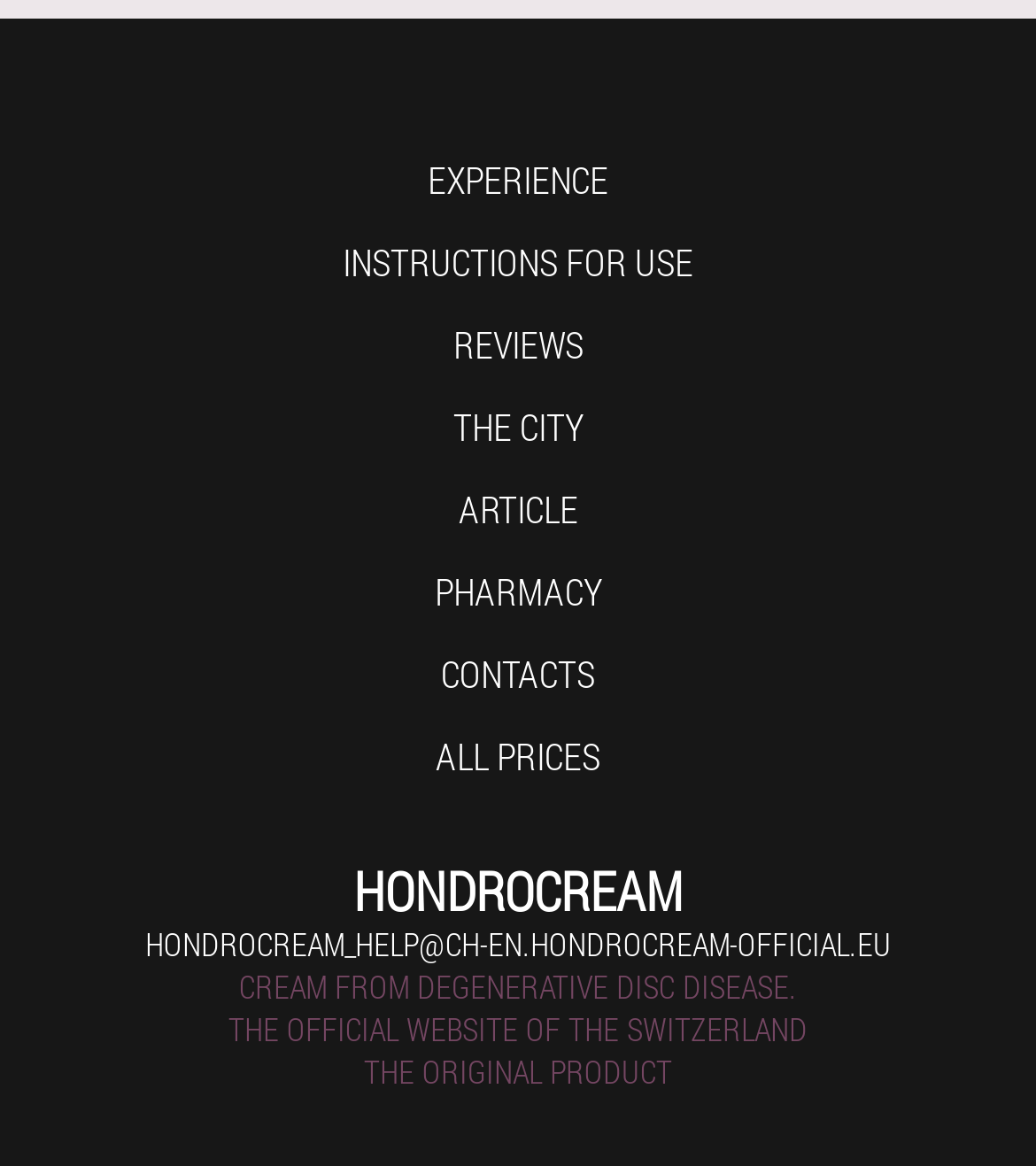How many navigation links are there at the top of the page?
Based on the image content, provide your answer in one word or a short phrase.

7